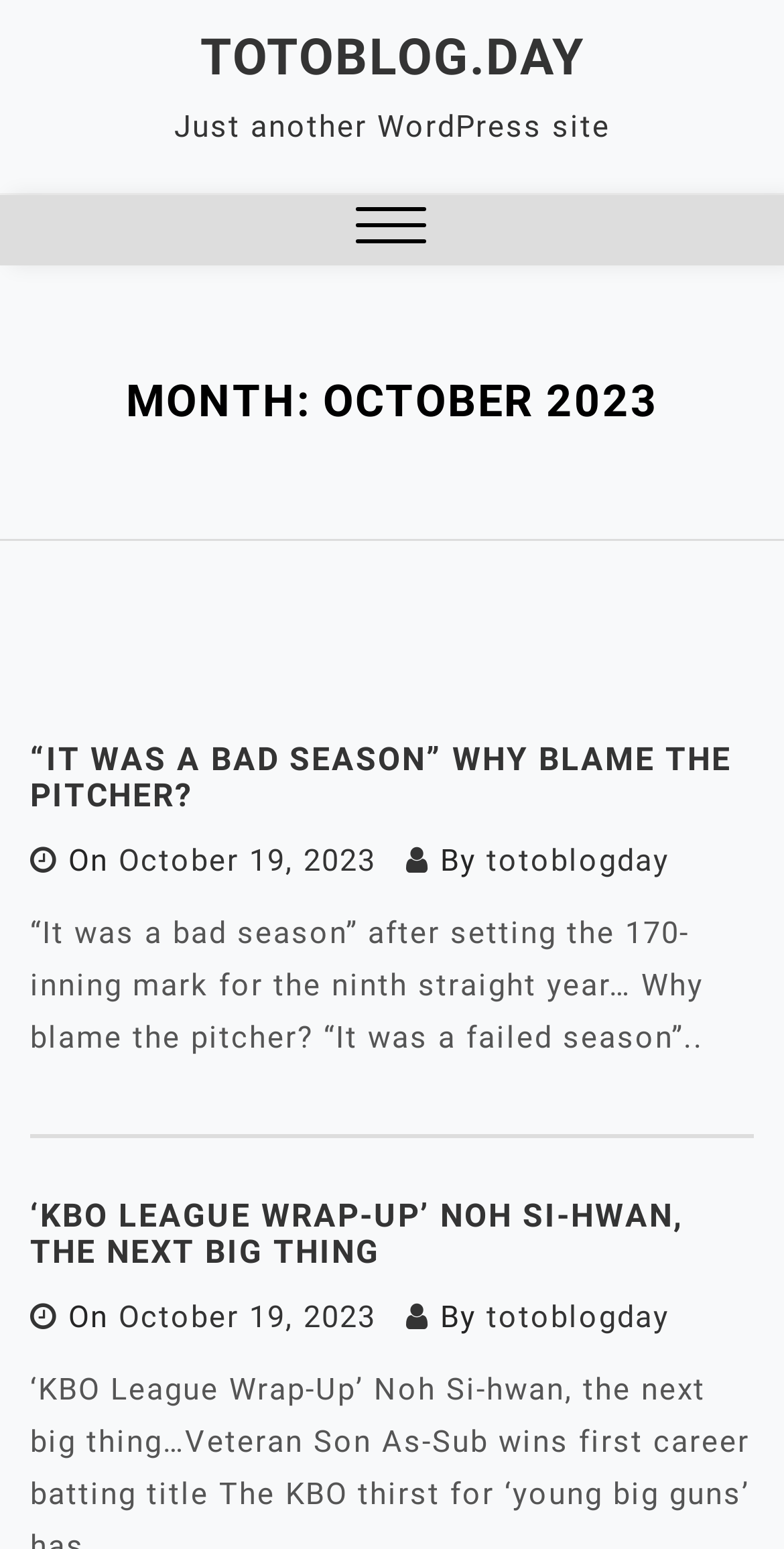Please determine the bounding box coordinates of the element's region to click for the following instruction: "Read the article '‘KBO LEAGUE WRAP-UP’ NOH SI-HWAN, THE NEXT BIG THING'".

[0.038, 0.774, 0.962, 0.82]